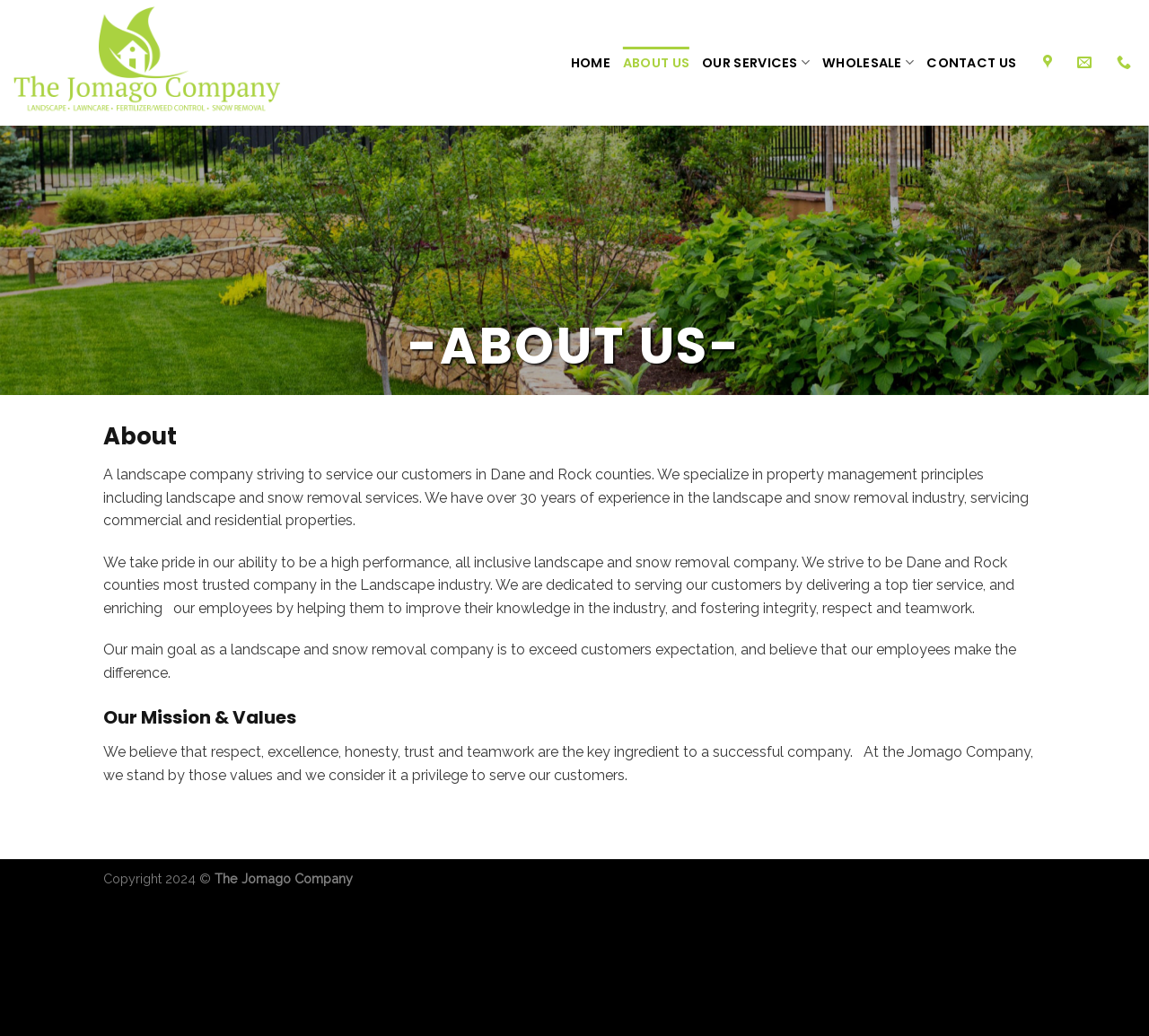What values does The Jomago Company stand by?
Examine the webpage screenshot and provide an in-depth answer to the question.

In the 'Our Mission & Values' section, it is stated that The Jomago Company believes that respect, excellence, honesty, trust, and teamwork are the key ingredients to a successful company, and they stand by those values.